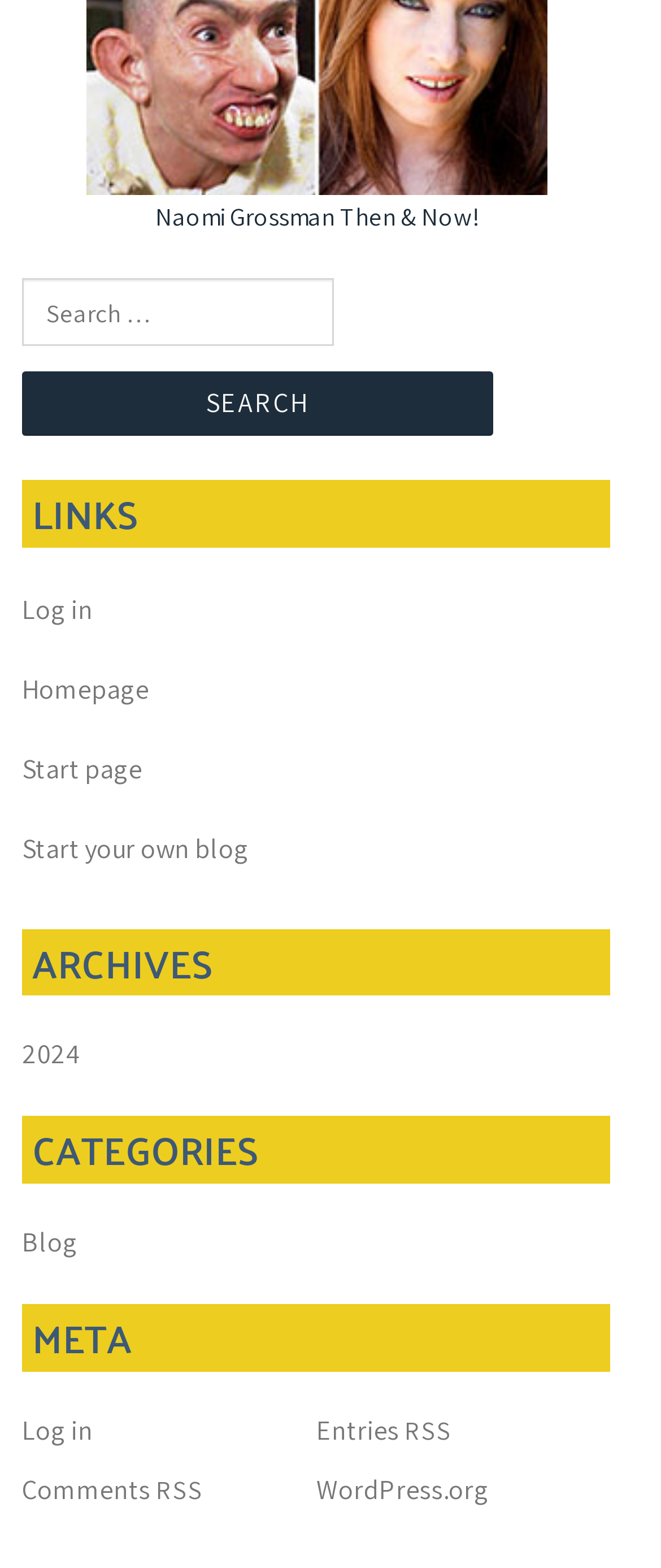Give a concise answer using one word or a phrase to the following question:
What are the categories listed on the webpage?

Blog